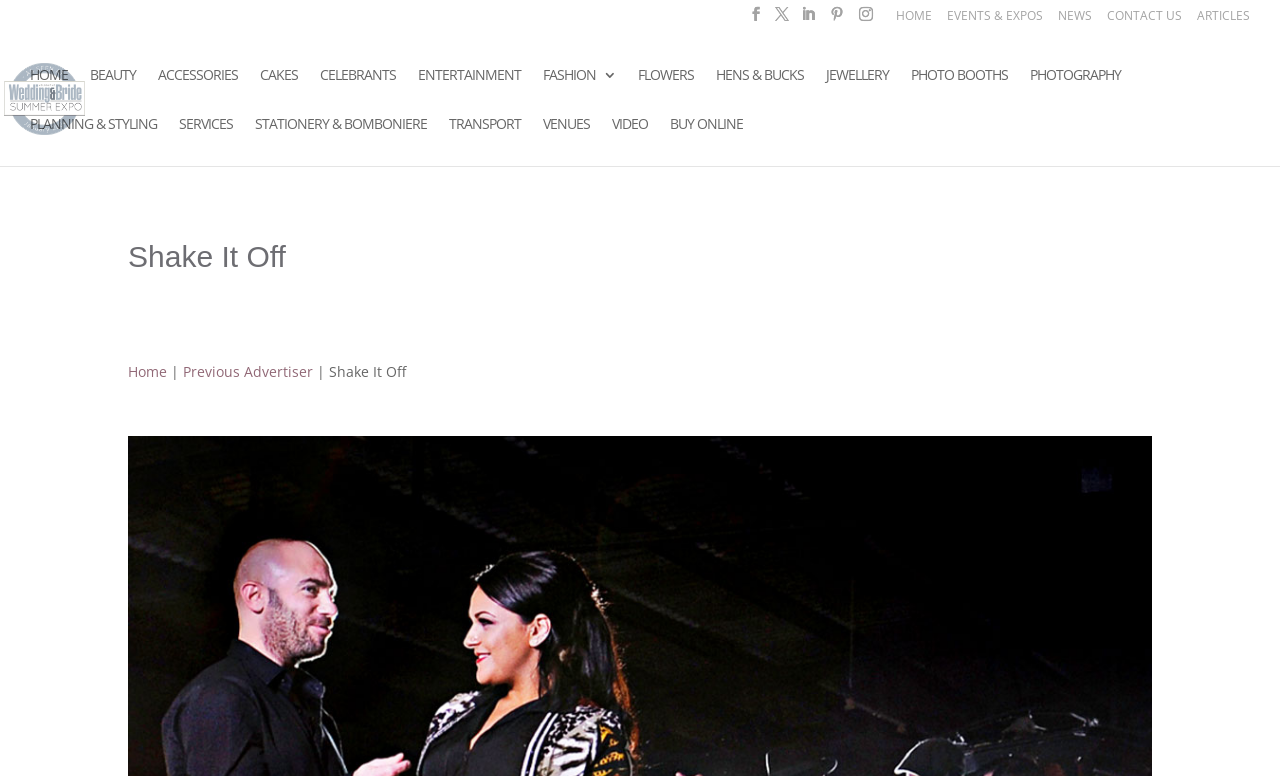What is the name of the website?
Could you answer the question in a detailed manner, providing as much information as possible?

The name of the website is 'Shake It Off' which is mentioned in the heading element with bounding box coordinates [0.1, 0.312, 0.9, 0.364] and also in the StaticText element with bounding box coordinates [0.257, 0.467, 0.317, 0.491].